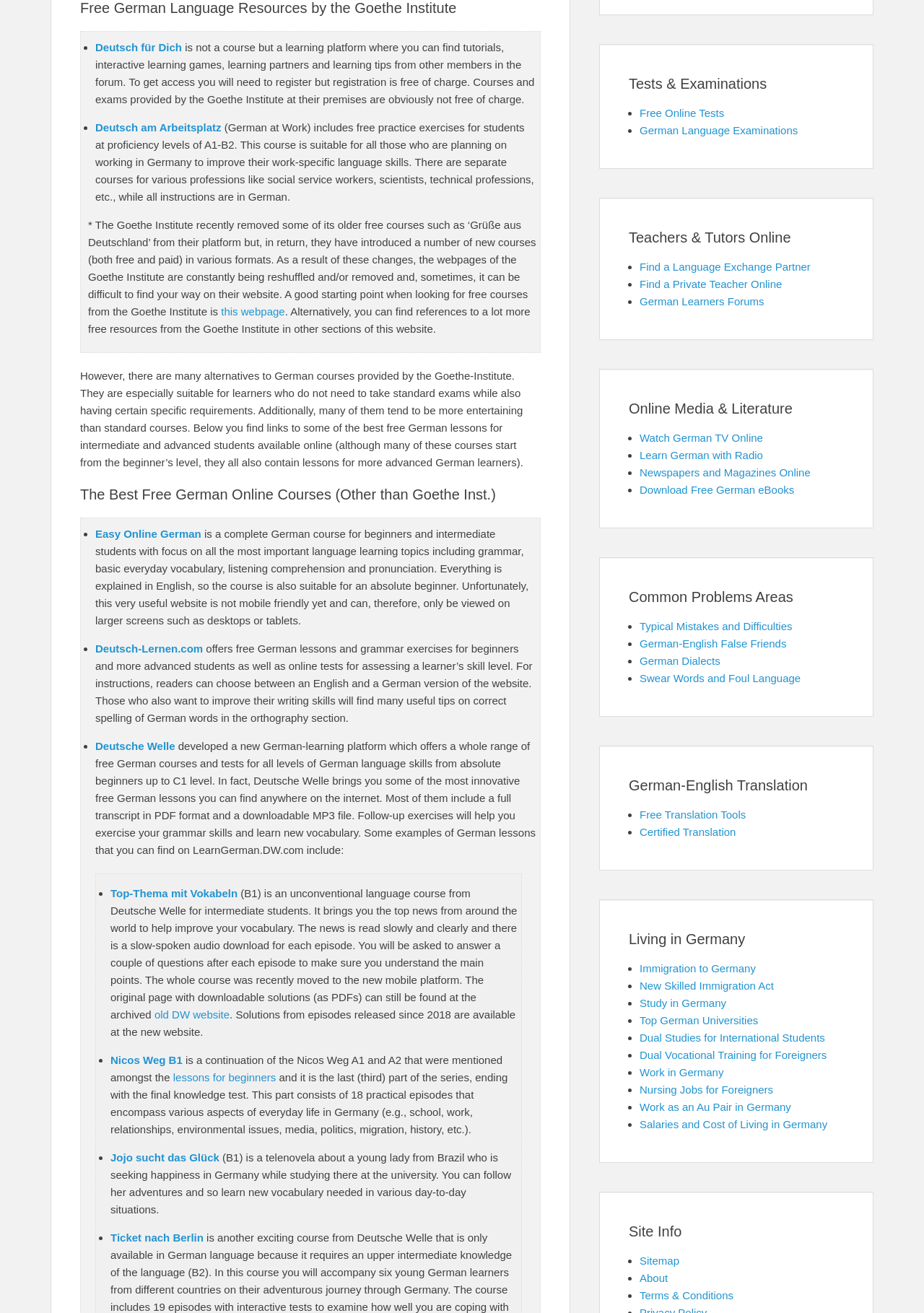Kindly provide the bounding box coordinates of the section you need to click on to fulfill the given instruction: "Read the post about What Size Breaker For A Dryer".

None